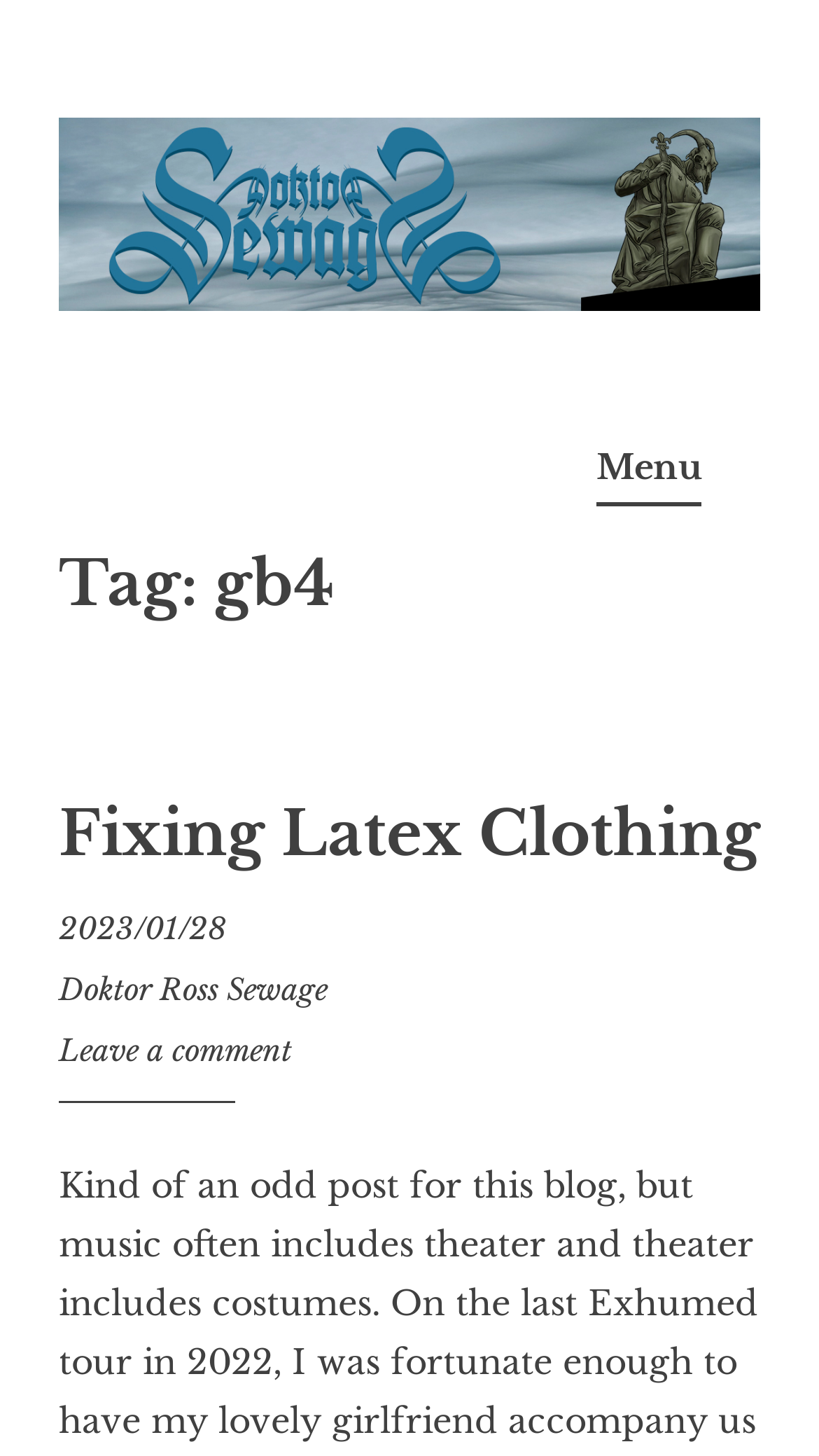Provide a single word or phrase to answer the given question: 
Is the menu expanded?

False